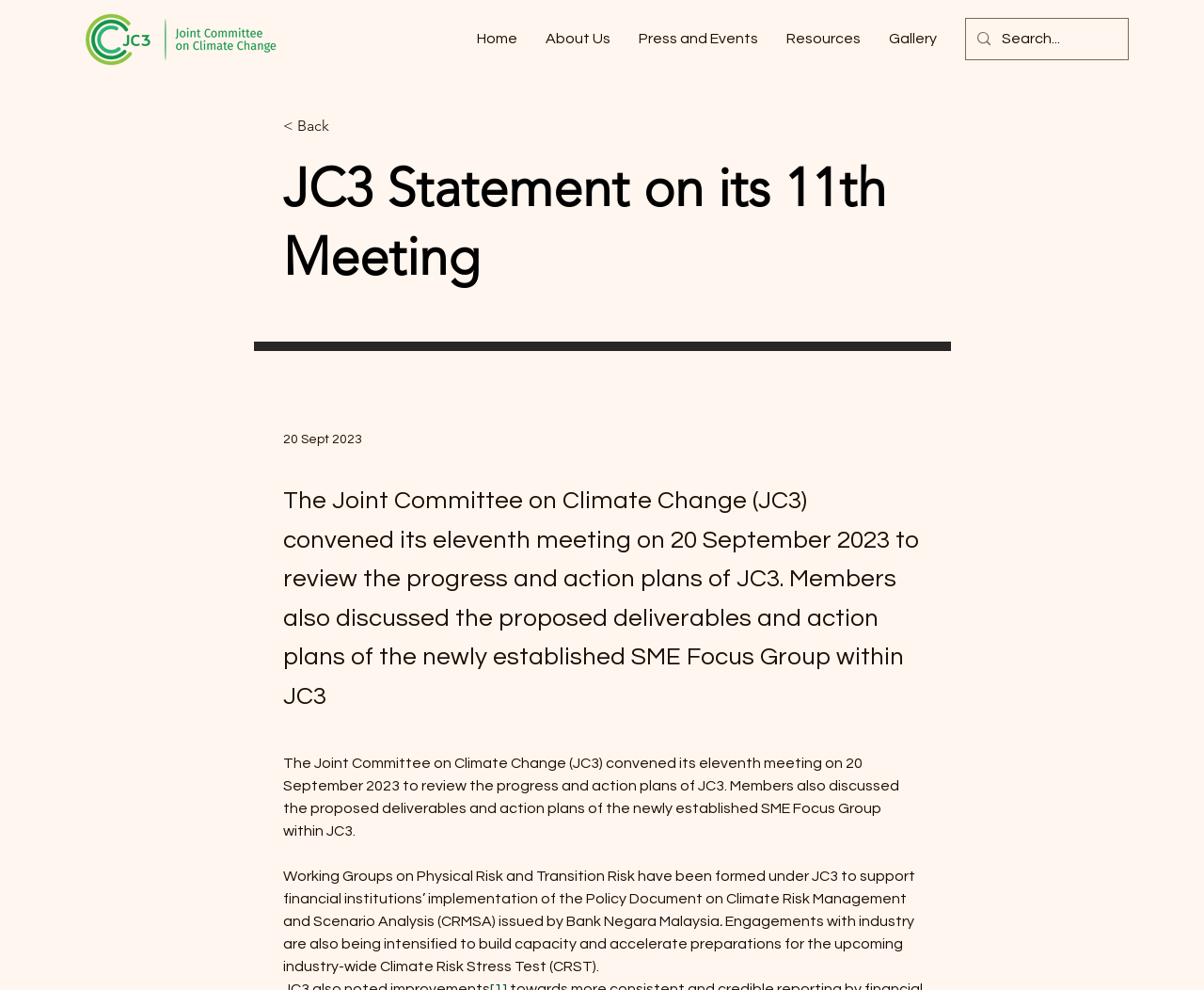Identify the bounding box for the UI element specified in this description: "Resources". The coordinates must be four float numbers between 0 and 1, formatted as [left, top, right, bottom].

[0.641, 0.015, 0.727, 0.063]